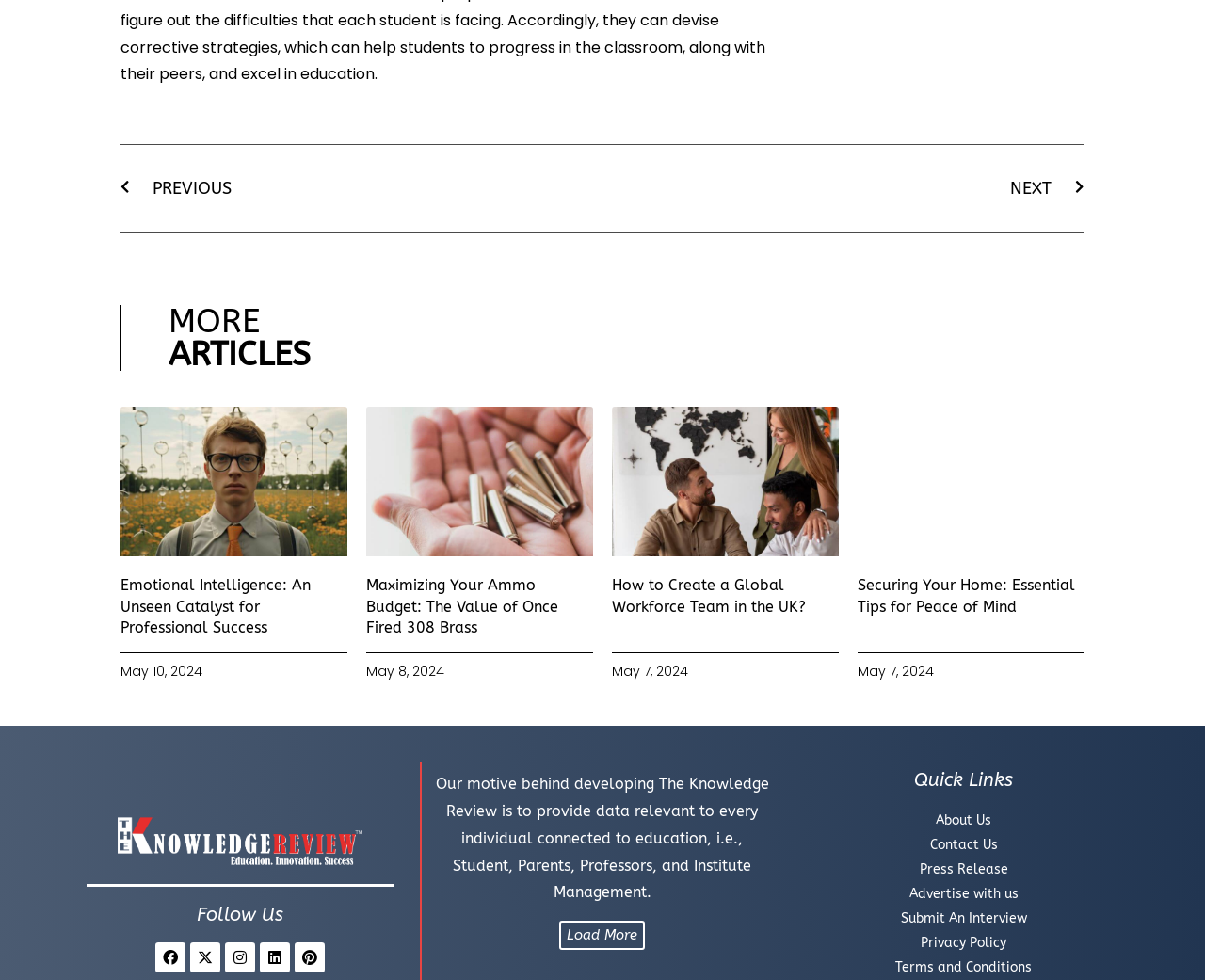What is the purpose of the 'Load More' button?
Look at the image and respond with a one-word or short-phrase answer.

To load more articles